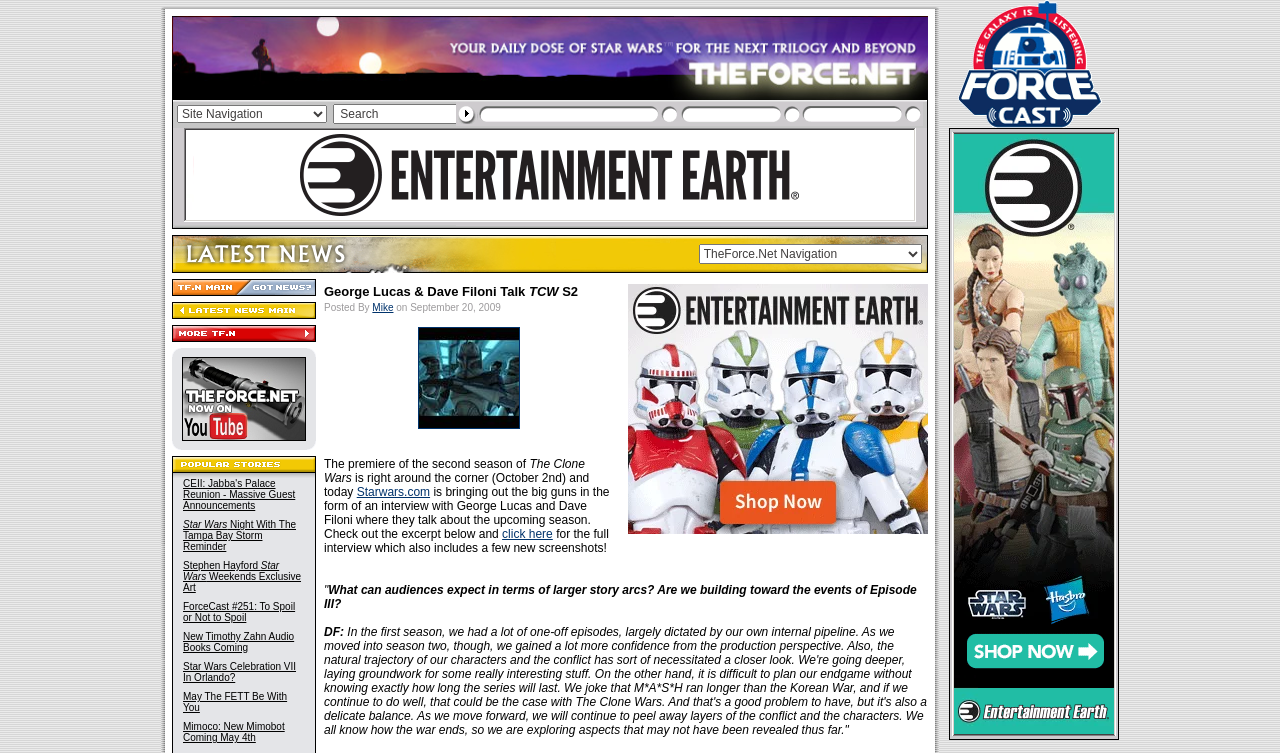Locate the bounding box of the user interface element based on this description: "alt="[TFN FanFilms Now On YouTube.com]"".

[0.142, 0.574, 0.239, 0.588]